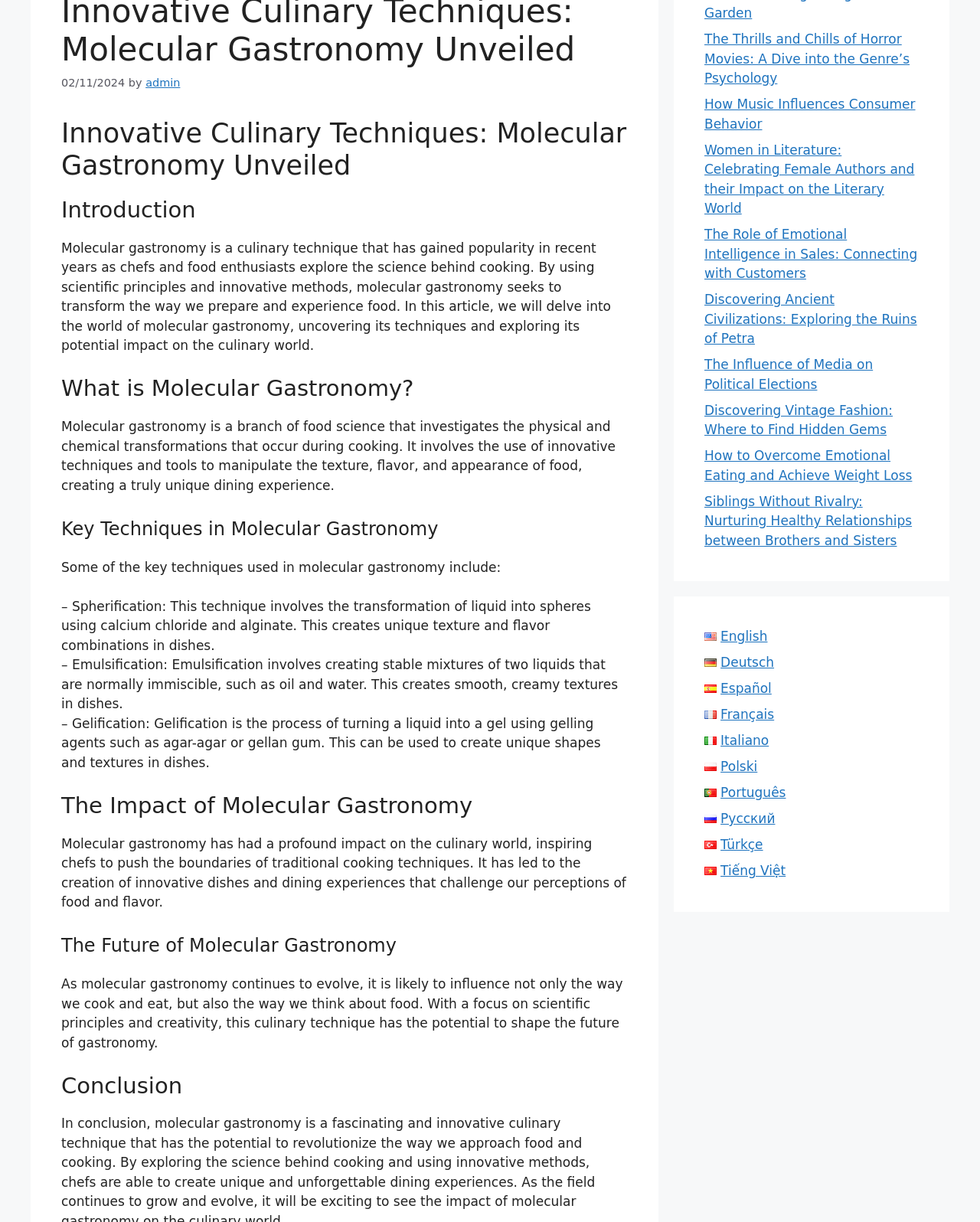Identify the bounding box of the UI component described as: "Русский".

[0.719, 0.664, 0.791, 0.676]